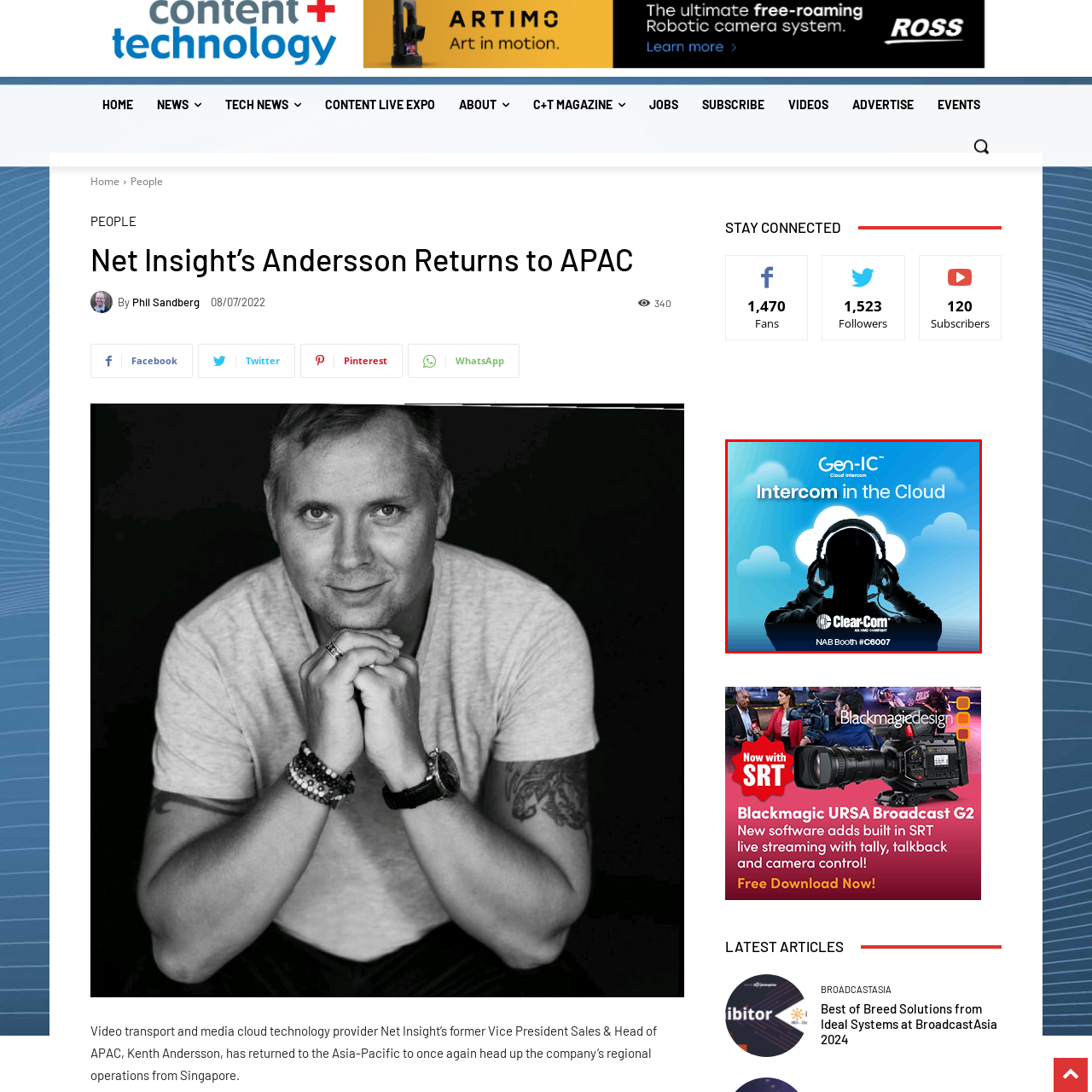Describe in detail the portion of the image that is enclosed within the red boundary.

The image features a striking promotional graphic for Clear-Com's Gen-IC™ cloud intercom technology, prominently showcasing the phrase "Intercom in the Cloud." In the foreground, a silhouette of a person wearing headphones emphasizes the theme of communication, set against a background of soft blue clouds that evoke a sense of digital connectivity. The Clear-Com logo is clearly displayed alongside the message about their presence at the NAB event, indicating booth number #C6007. This visual effectively highlights the innovative aspects of Clear-Com's cloud-based solutions in the field of audio communication technology.